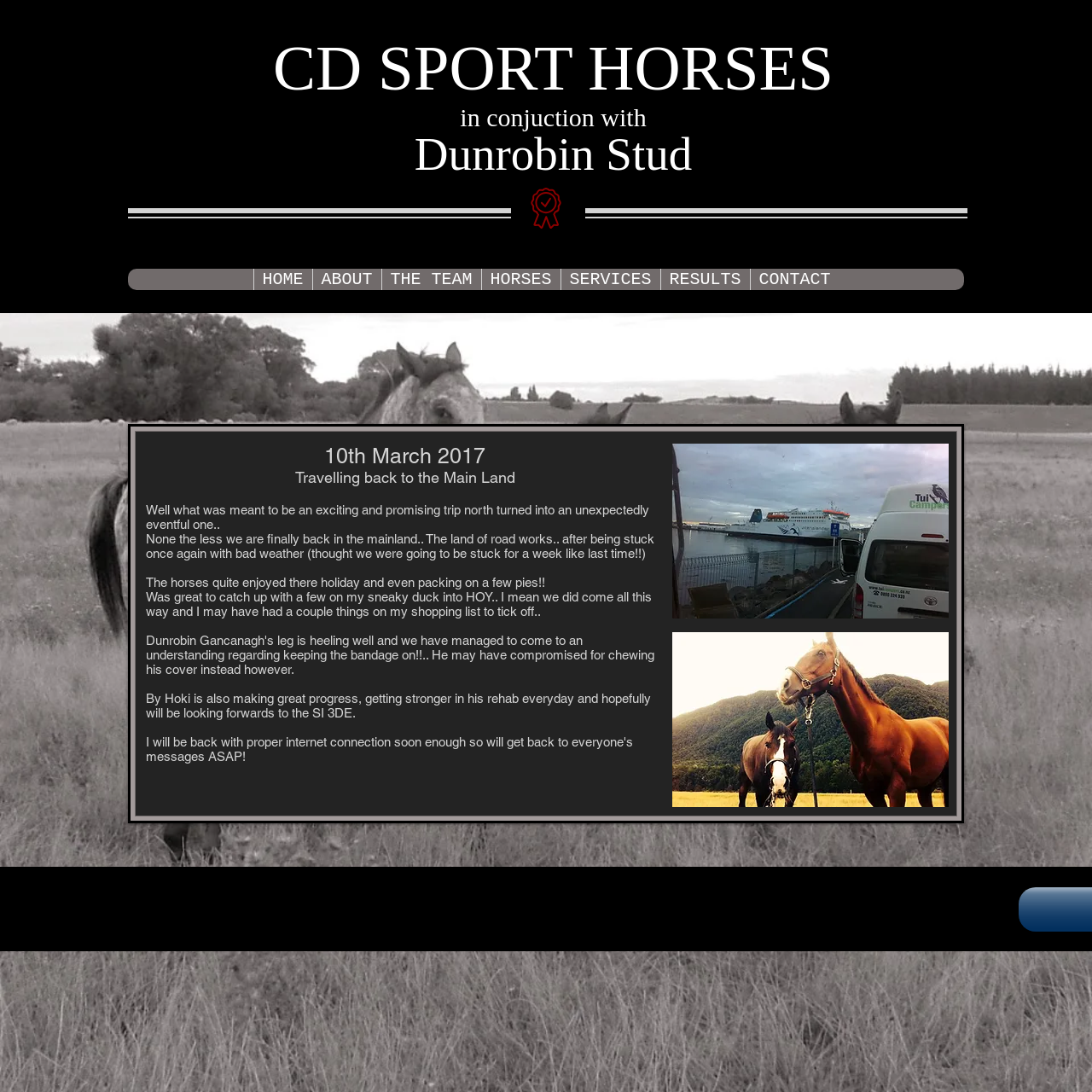Find and generate the main title of the webpage.

CD SPORT HORSES